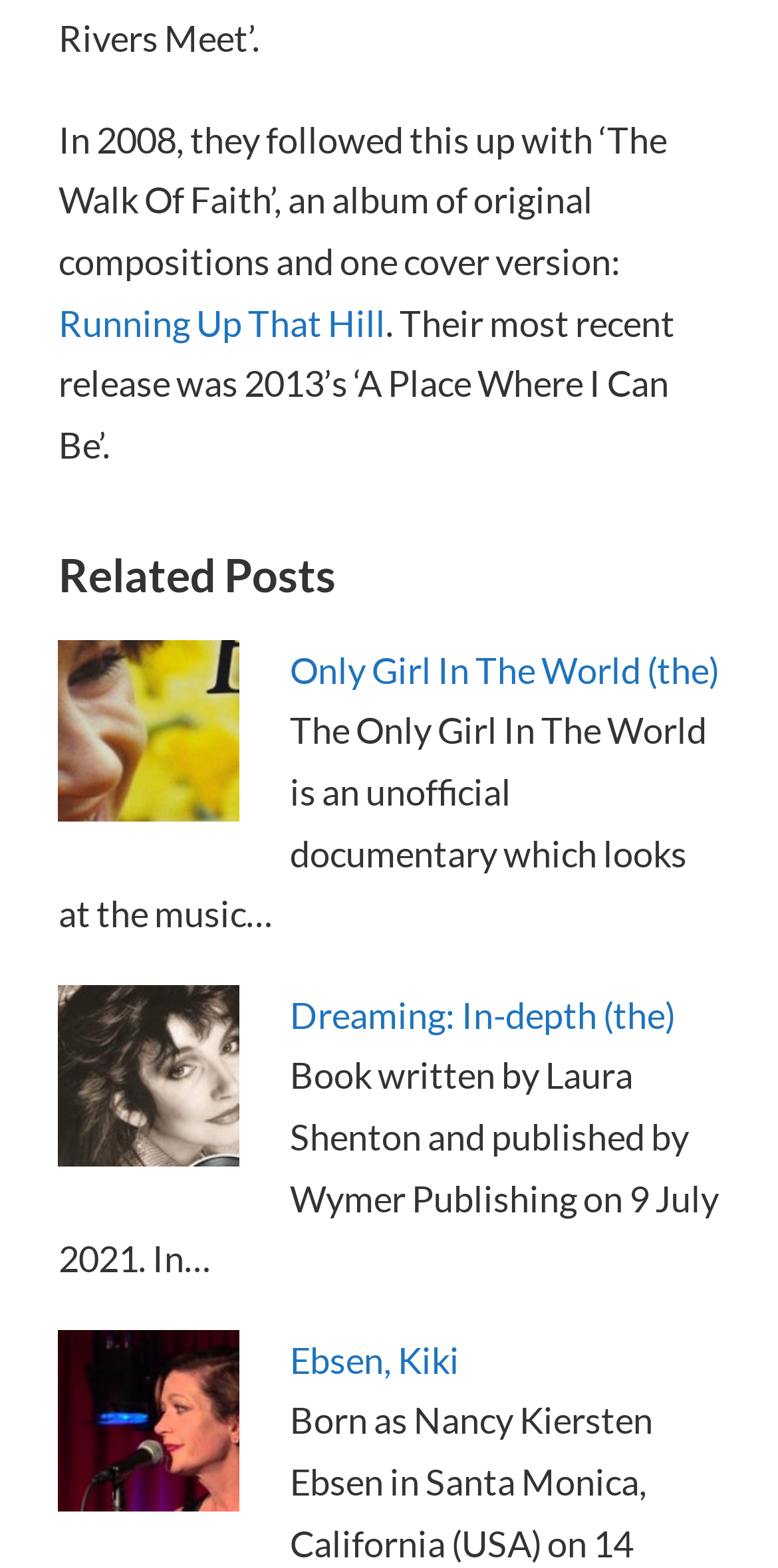What is the name of the unofficial documentary?
Give a one-word or short-phrase answer derived from the screenshot.

The Only Girl In The World